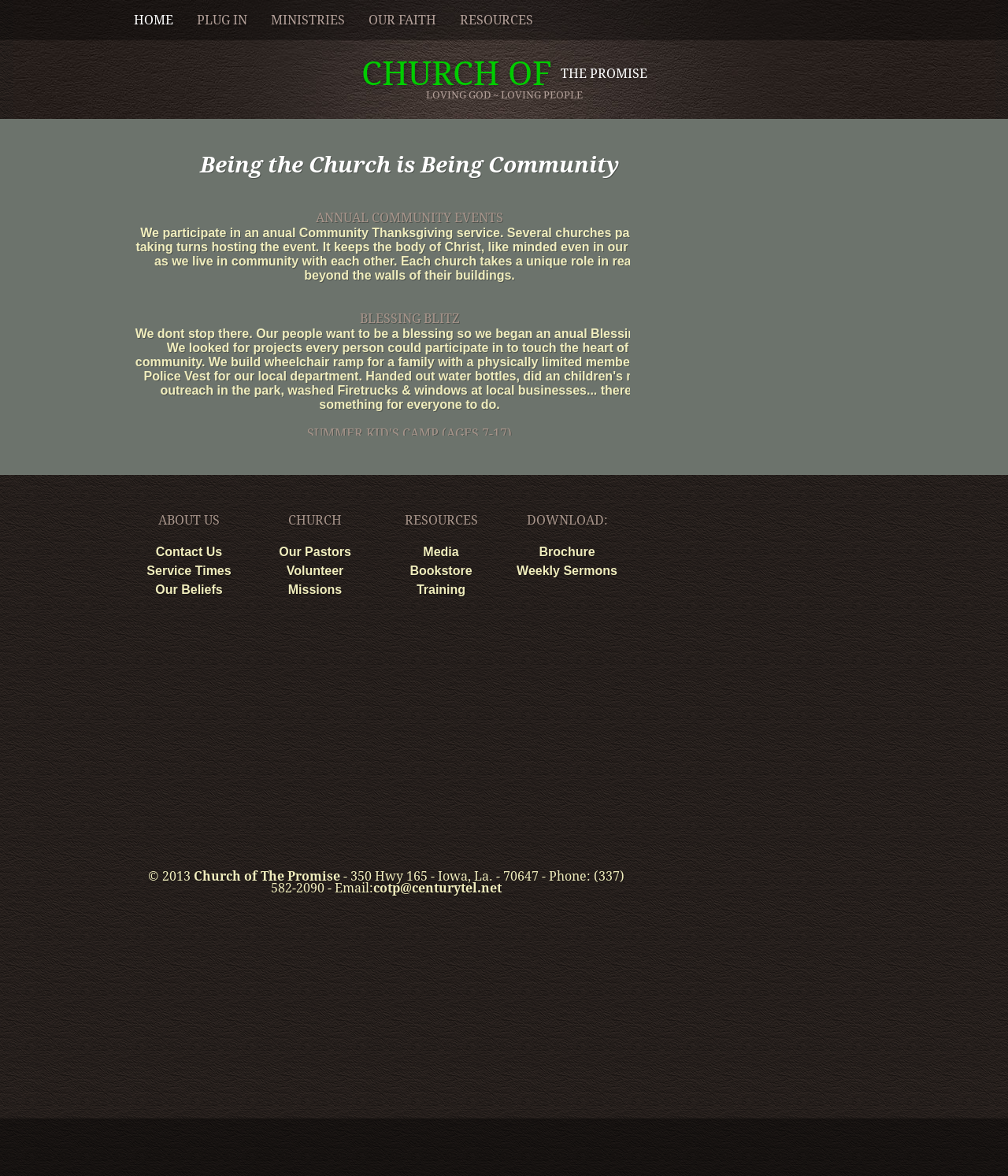Please give a one-word or short phrase response to the following question: 
What is the purpose of the Annual Community Thanksgiving service?

To keep the body of Christ united